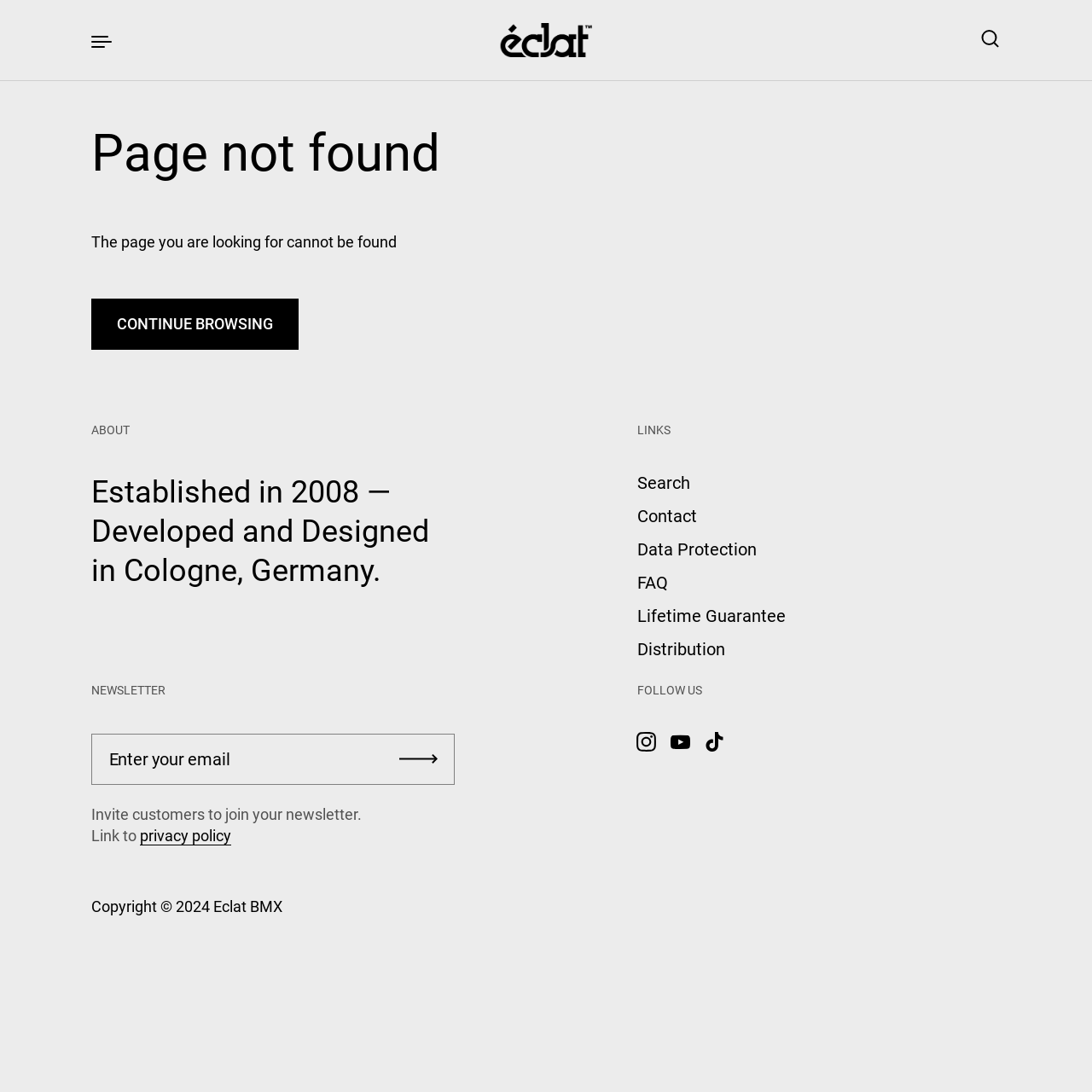Provide a single word or phrase to answer the given question: 
What is the year of the copyright?

2024